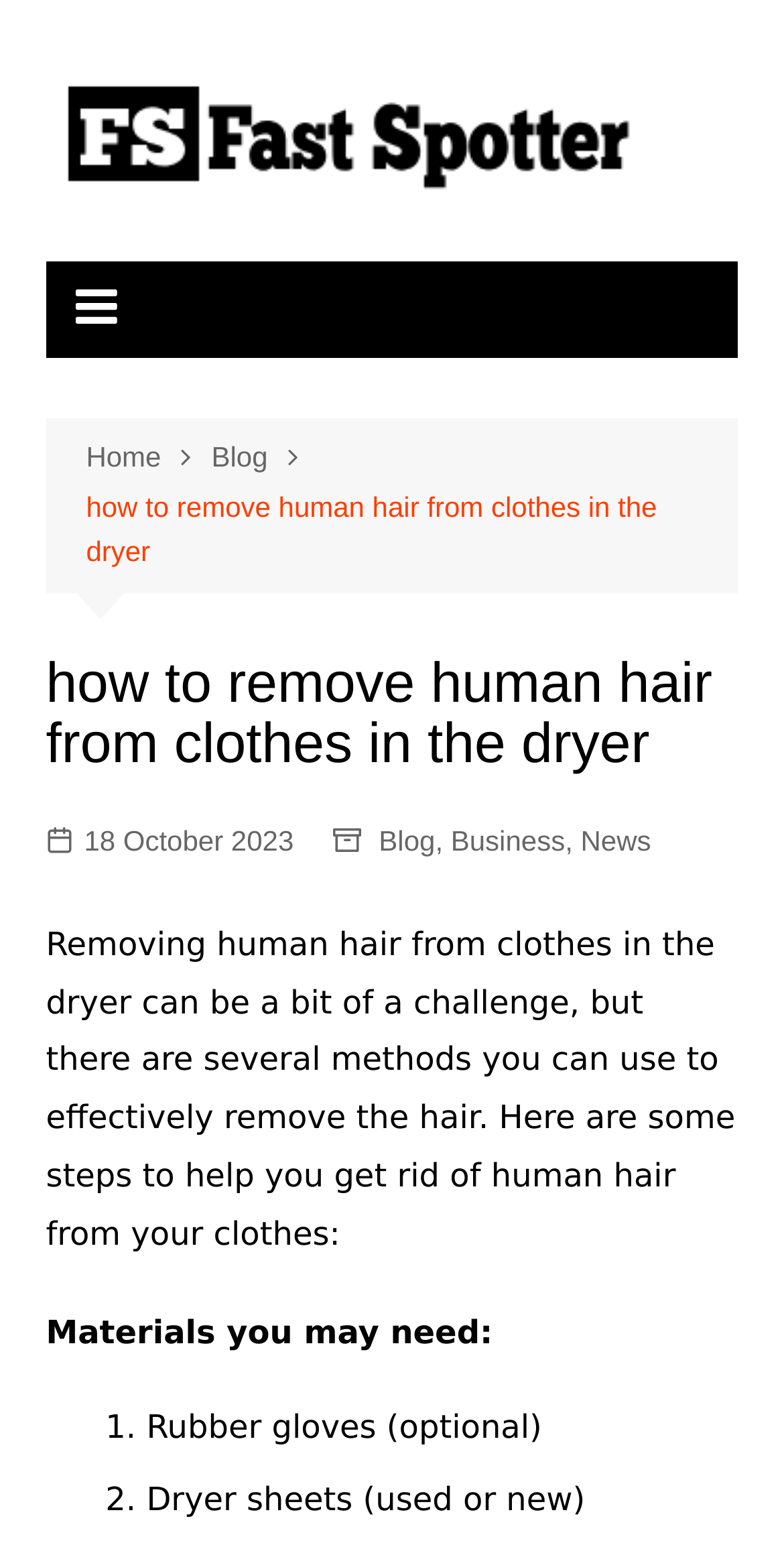Please determine the bounding box coordinates of the section I need to click to accomplish this instruction: "Click the 'Business' link".

[0.575, 0.531, 0.721, 0.561]